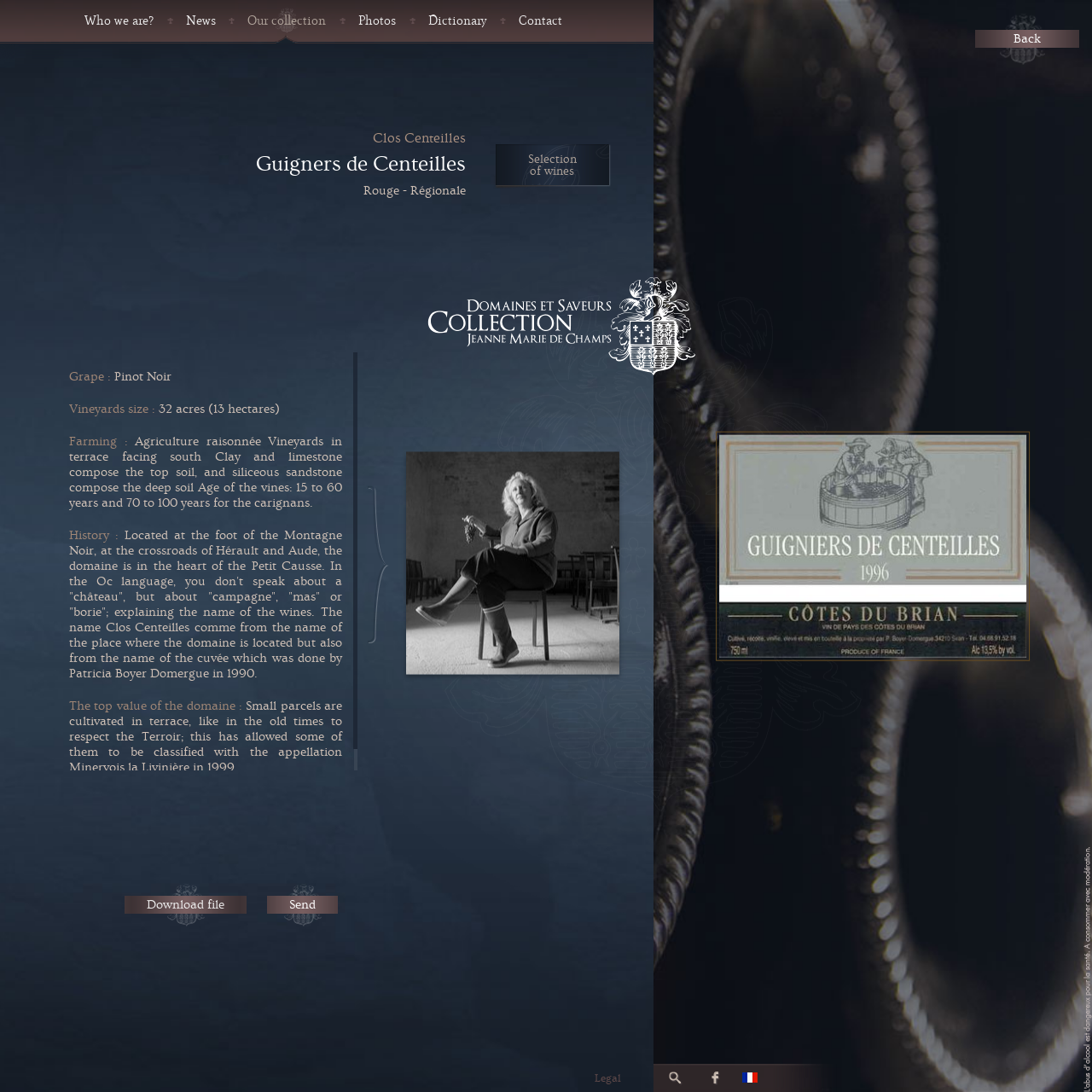Find the bounding box coordinates for the area that must be clicked to perform this action: "Click the link to the contact page".

[0.475, 0.012, 0.515, 0.026]